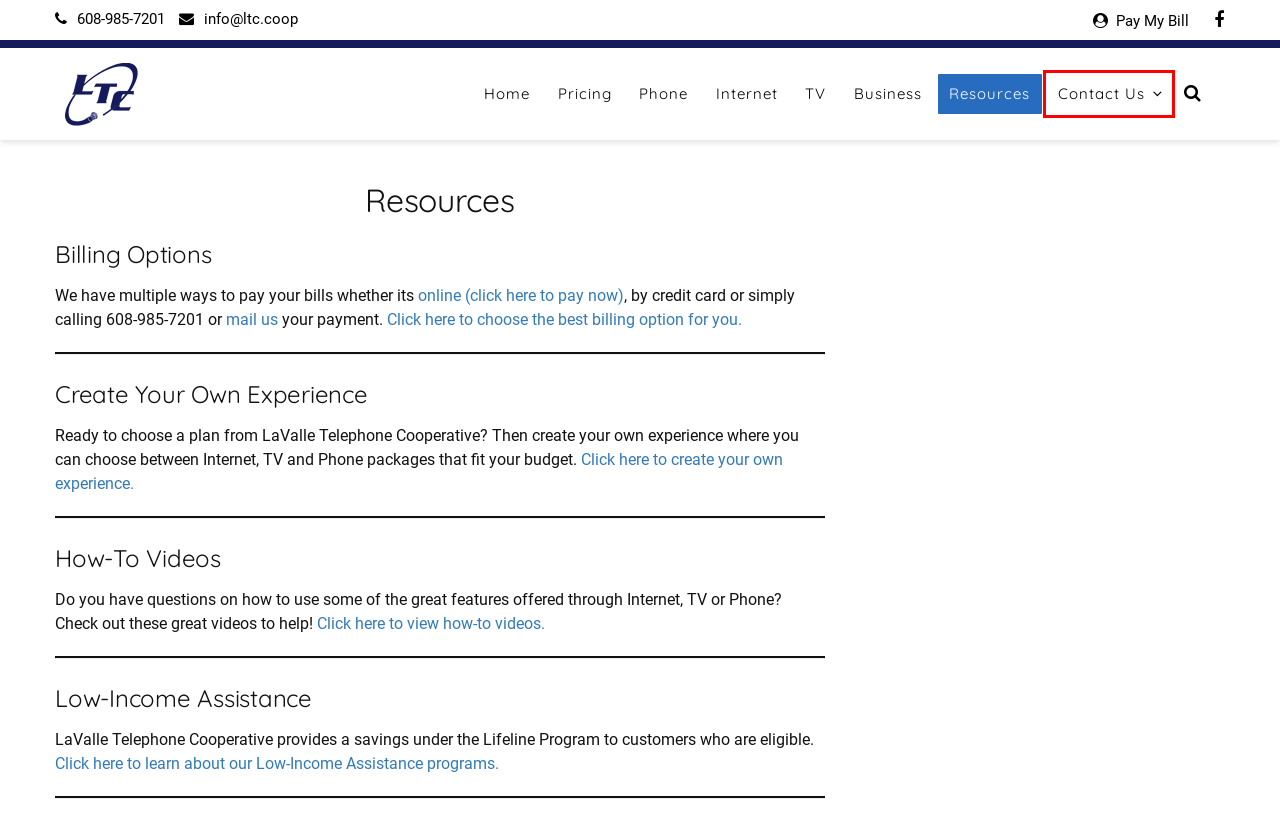Given a screenshot of a webpage featuring a red bounding box, identify the best matching webpage description for the new page after the element within the red box is clicked. Here are the options:
A. Create your own experience! - LaValle Telephone Cooperative
B. Contact Us - LaValle Telephone Cooperative
C. TV - LaValle Telephone Cooperative
D. Midwest Tel Net Webmail :: Welcome to Midwest Tel Net Webmail
E. Business - LaValle Telephone Cooperative
F. How-To Videos - LaValle Telephone Cooperative
G. Phone - LaValle Telephone Cooperative
H. LaValle Telephone Cooperative - LaValle Telephone Cooperative

B